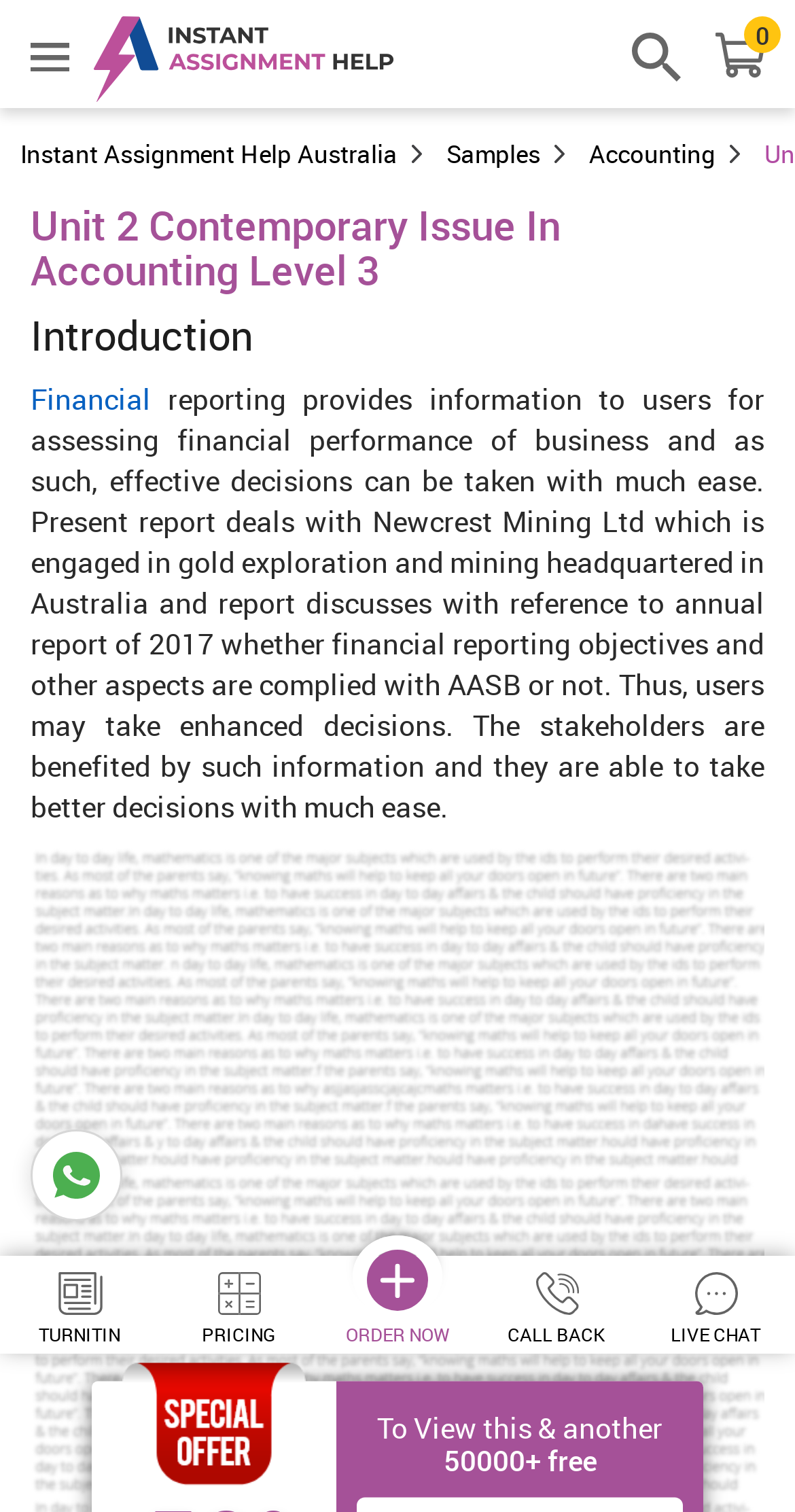Indicate the bounding box coordinates of the clickable region to achieve the following instruction: "Search using mobile search."

[0.795, 0.022, 0.856, 0.061]